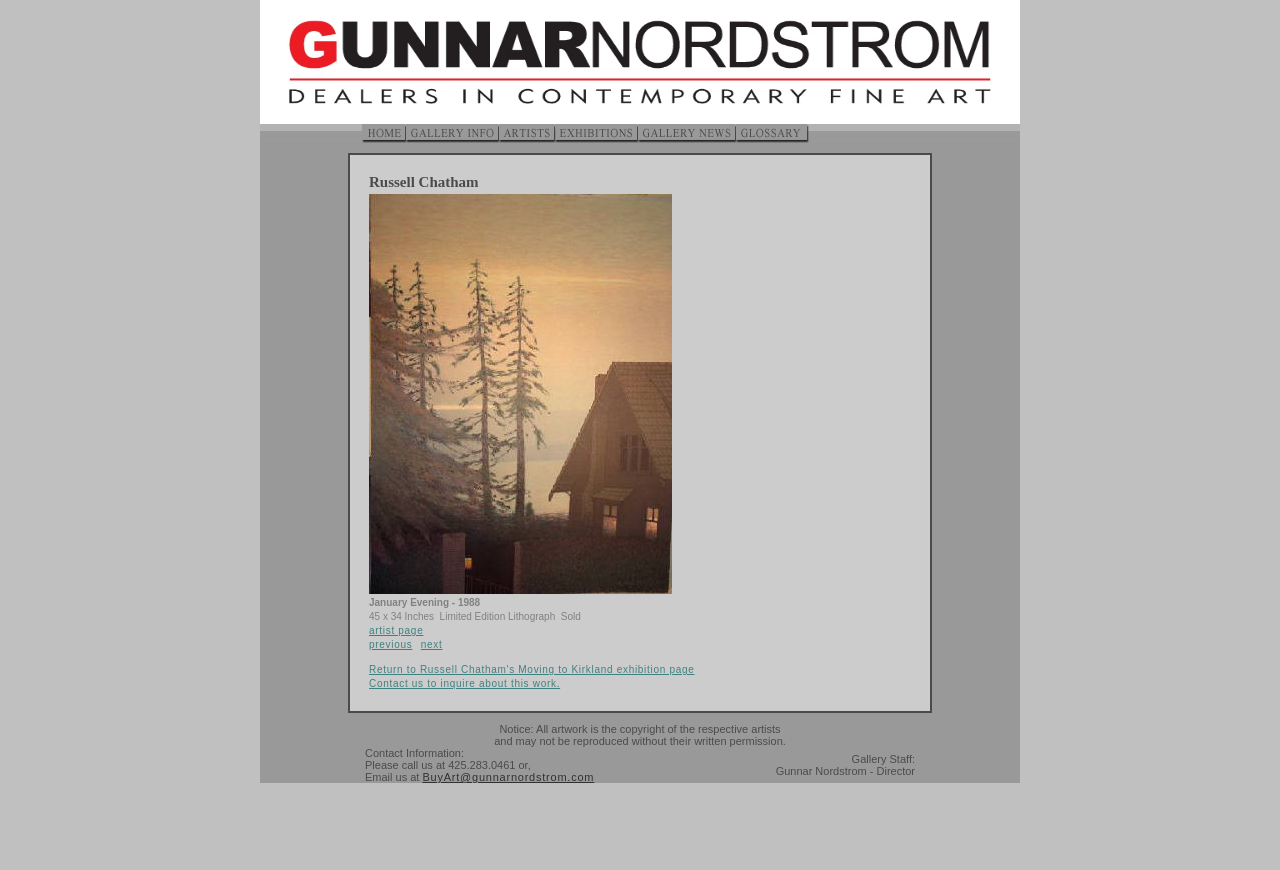Please mark the bounding box coordinates of the area that should be clicked to carry out the instruction: "return to Russell Chatham's Moving to Kirkland exhibition page".

[0.288, 0.763, 0.543, 0.776]